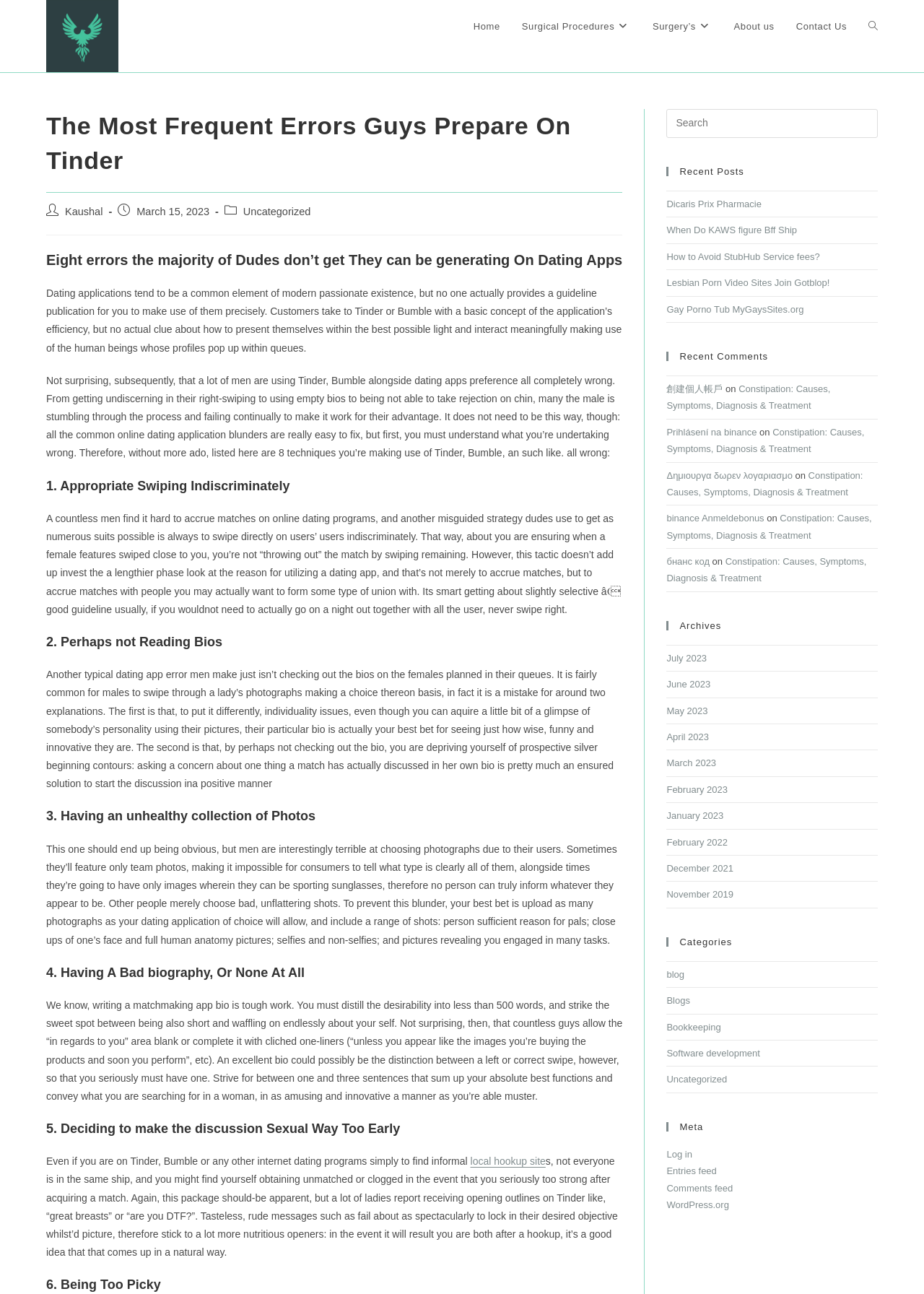Answer the following in one word or a short phrase: 
What is the author's profession?

General Laparoscopic Surgeon